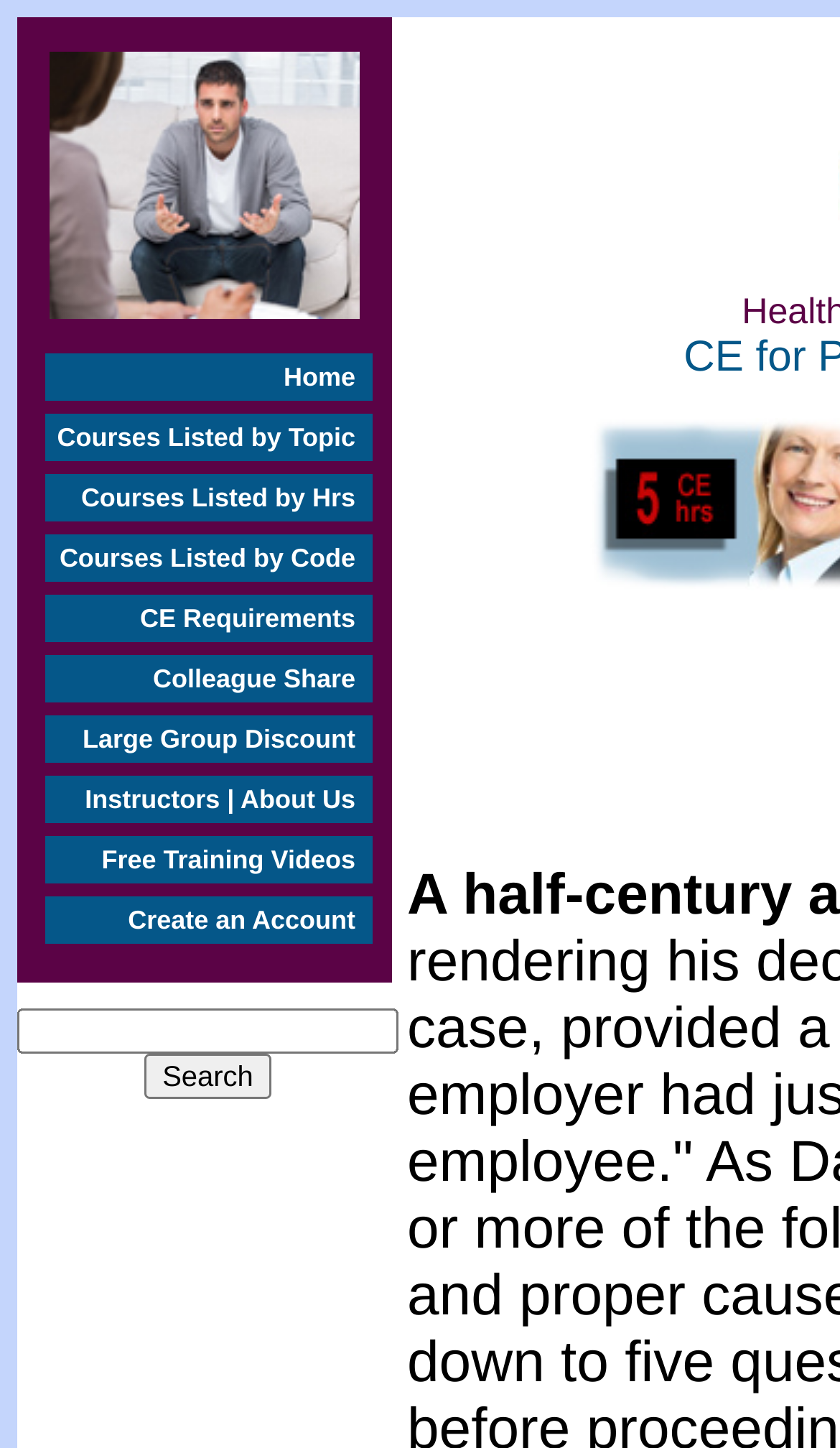Articulate a complete and detailed caption of the webpage elements.

The webpage is a course page for MentalHealthCE, with a prominent link "Instant CE certificate!" at the top left, accompanied by an image with the same text. Below this, there is a row of links, including "Home", "Courses Listed by Topic", "Courses Listed by Hrs", "Courses Listed by Code", "CE Requirements", "Colleague Share", "Large Group Discount", "Instructors | About Us", "Free Training Videos", and "Create an Account", all aligned to the left and stacked vertically.

To the right of the links, there is a textbox, and below it, a "Search" button. The textbox and button are positioned near the bottom of the page, with the textbox taking up more horizontal space than the button. Overall, the webpage has a simple and organized layout, with a focus on providing easy access to various course-related links and a search function.